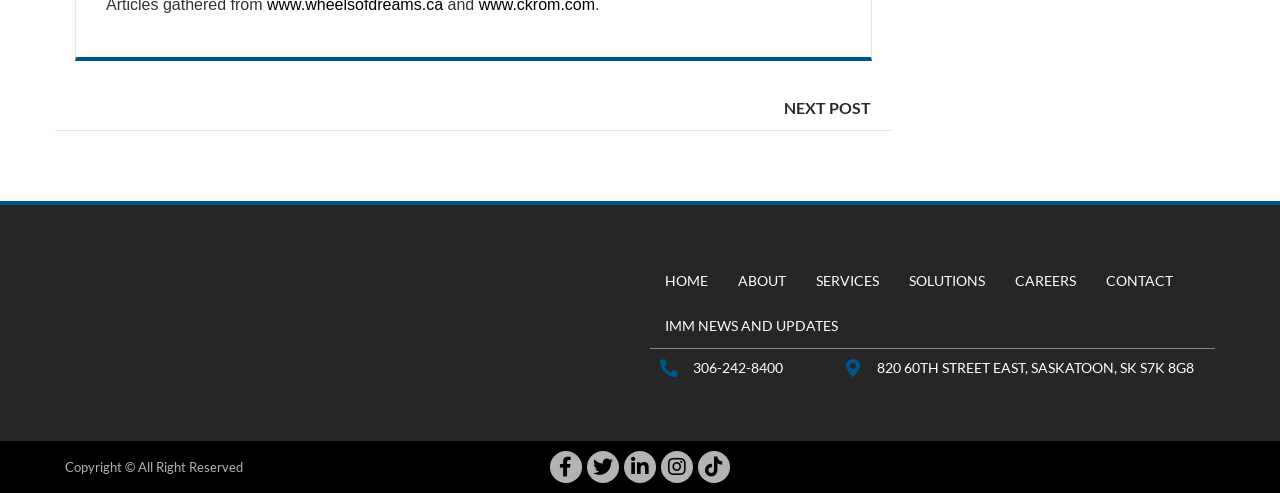Please find the bounding box for the UI component described as follows: "Next post".

[0.37, 0.196, 0.68, 0.244]